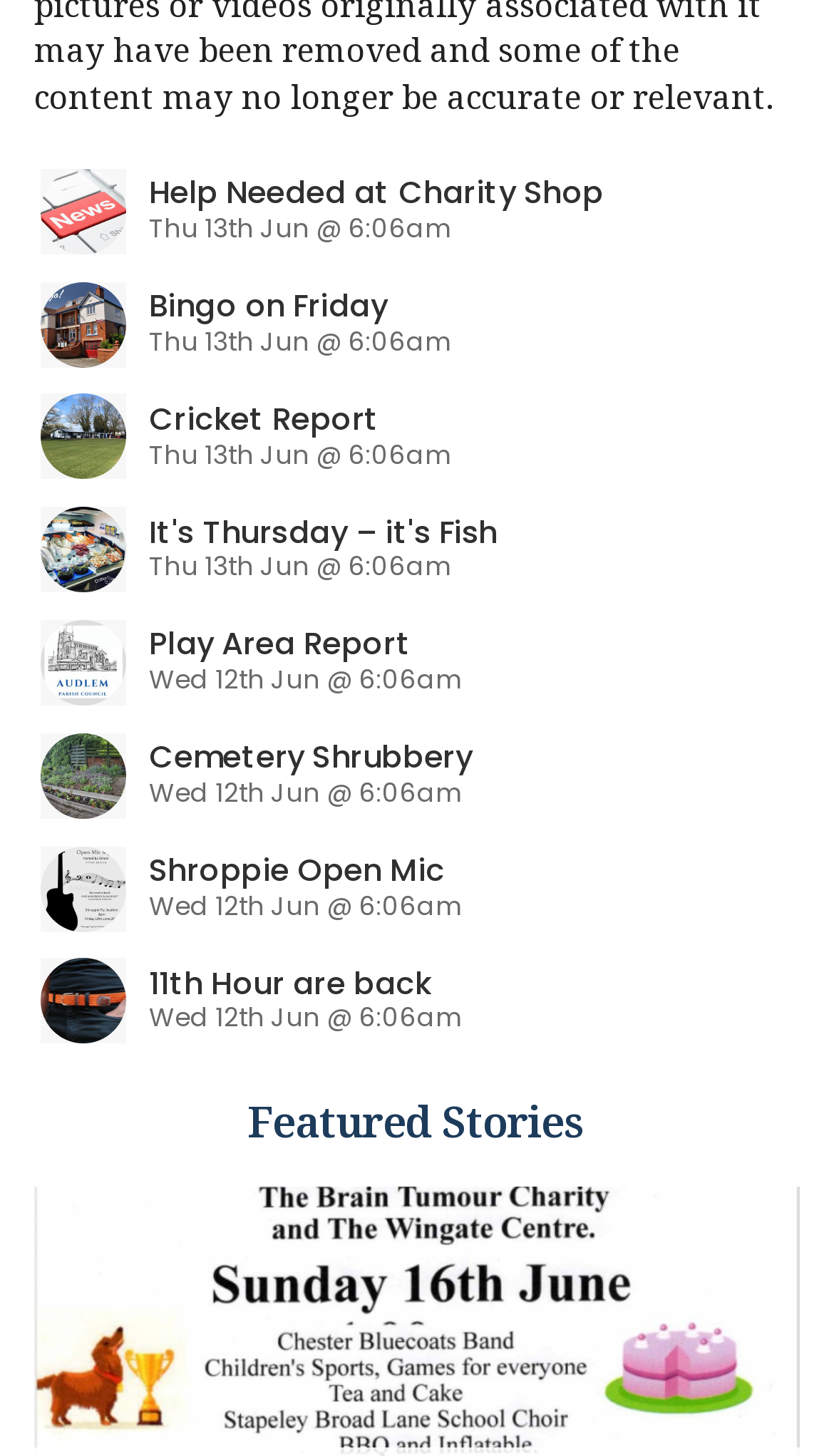Identify the bounding box coordinates of the clickable region required to complete the instruction: "Explore the featured stories". The coordinates should be given as four float numbers within the range of 0 and 1, i.e., [left, top, right, bottom].

[0.041, 0.75, 0.959, 0.79]